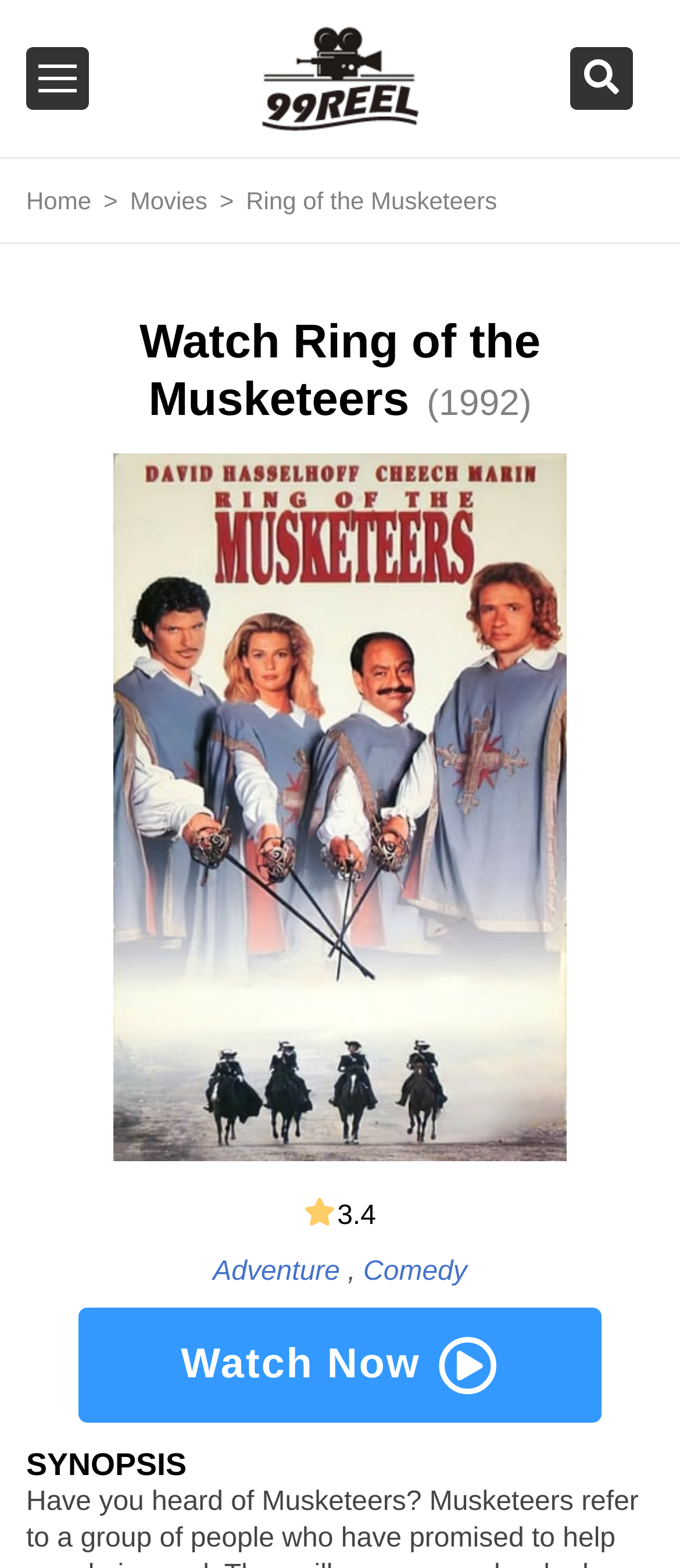Create a full and detailed caption for the entire webpage.

The webpage is about watching the movie "Ring of the Musketeers" (1992) online. At the top left, there is a link to the "Home" page, followed by a ">" symbol and then a link to the "Movies" section. The title "Watch Ring of the Musketeers" is displayed prominently, with the release year "(1992)" written in smaller text to the right. 

Below the title, there is a large image of the movie "Ring of the Musketeers", taking up most of the width of the page. To the right of the image, there is a rating of "3.4" displayed. 

Underneath the image, there are two genre links, "Adventure" and "Comedy", separated by a comma. 

At the top right, there is a link to "99Reel" and a button with no text. 

At the bottom of the page, there is a "Watch Now" link with an arrow icon, and a "SYNOPSIS" heading above a section that is not described in the accessibility tree.